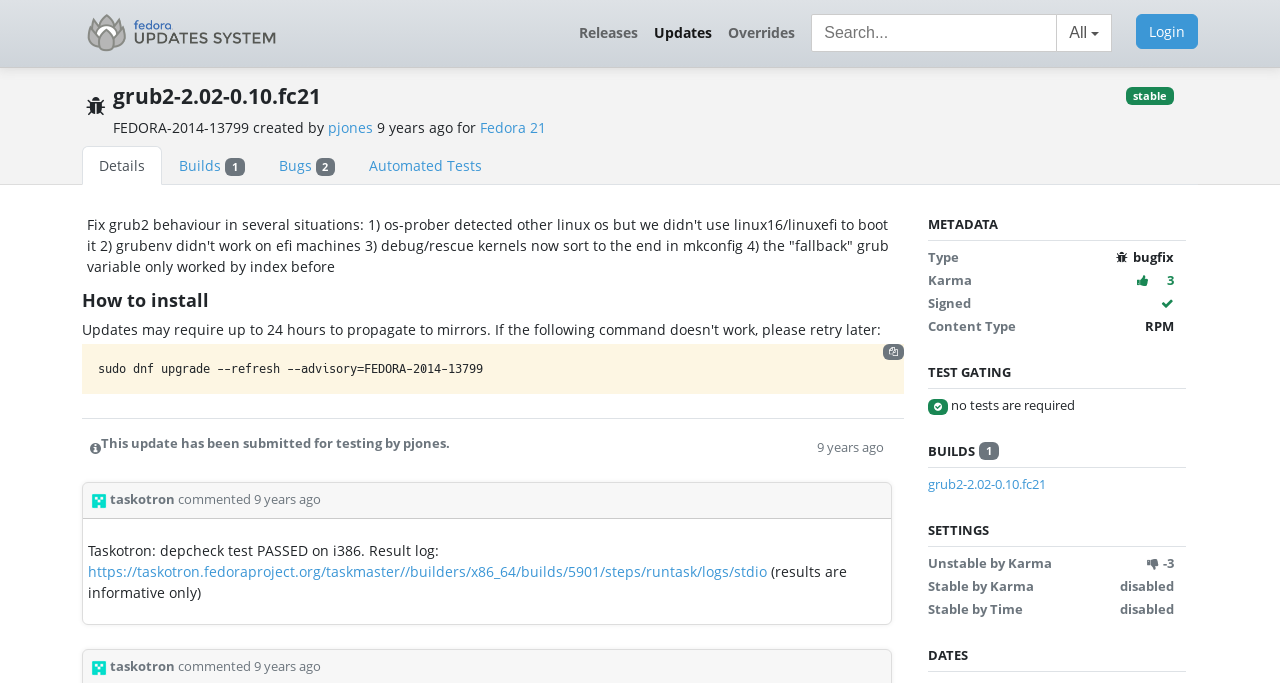Locate the bounding box coordinates of the element that needs to be clicked to carry out the instruction: "Login to the system". The coordinates should be given as four float numbers ranging from 0 to 1, i.e., [left, top, right, bottom].

[0.888, 0.021, 0.936, 0.072]